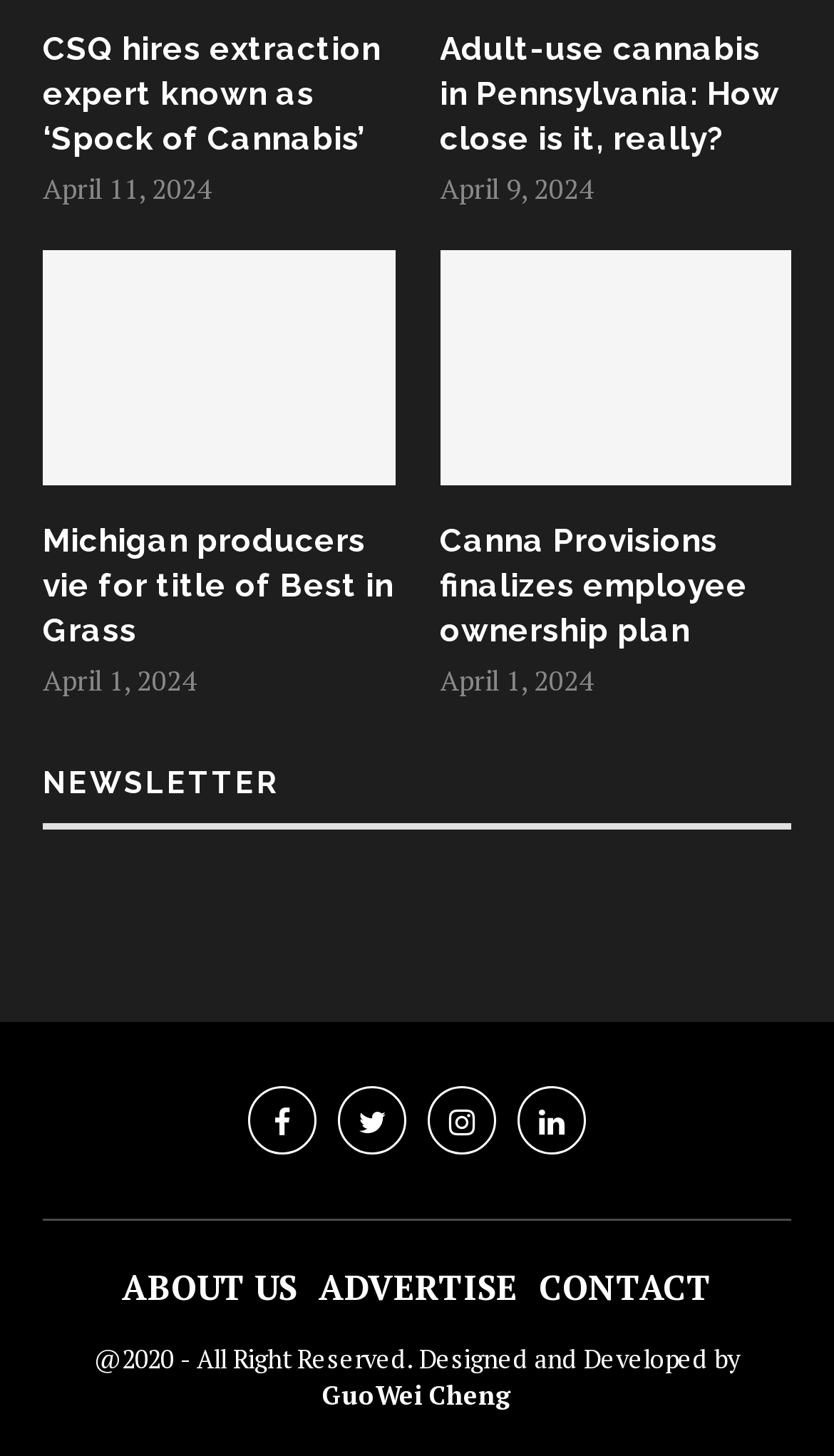Please identify the bounding box coordinates of the element that needs to be clicked to execute the following command: "Check out Michigan producers competing for Best in Grass". Provide the bounding box using four float numbers between 0 and 1, formatted as [left, top, right, bottom].

[0.051, 0.356, 0.473, 0.449]